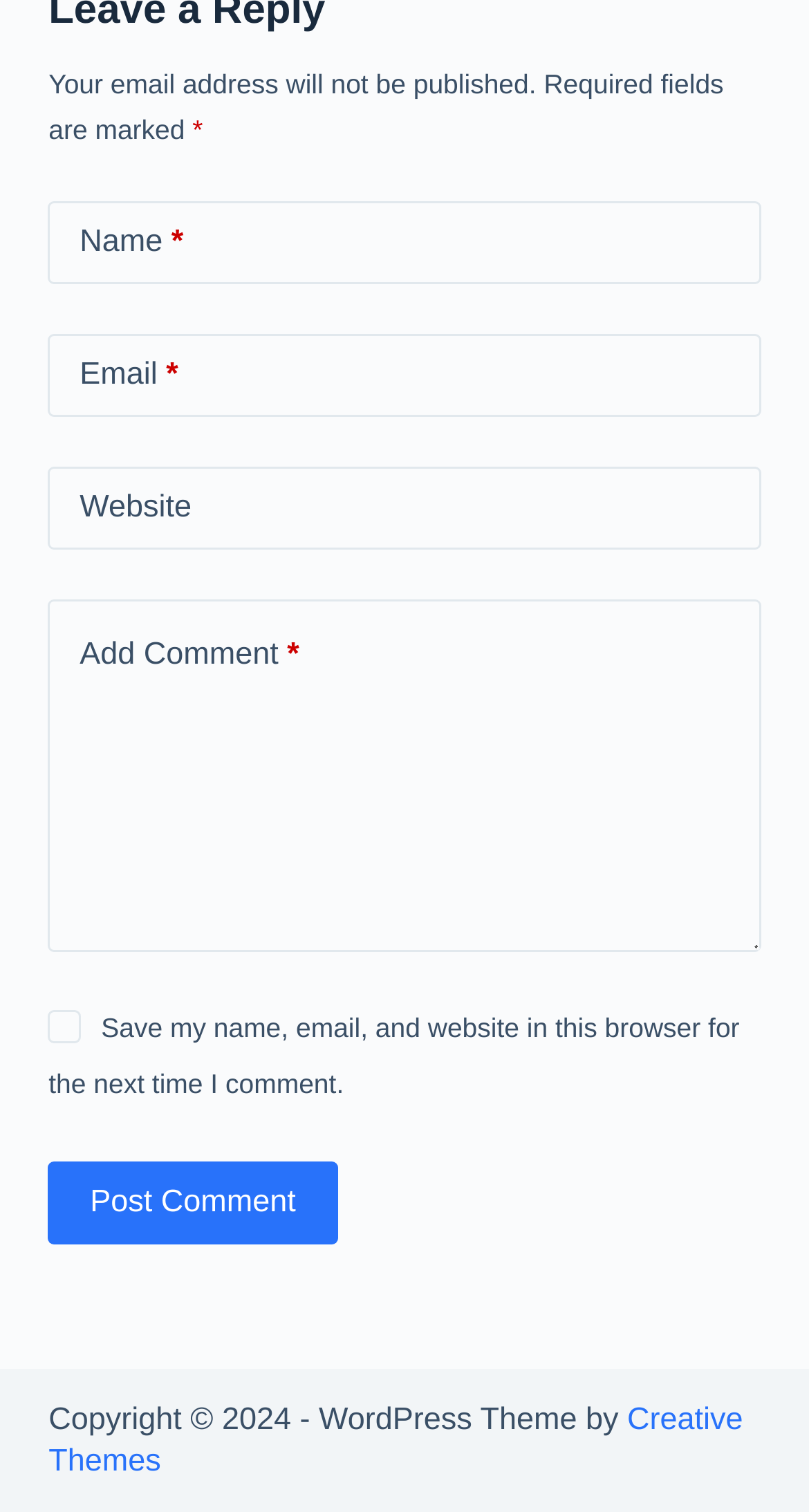What is the label of the third textbox?
Please provide a single word or phrase in response based on the screenshot.

Website